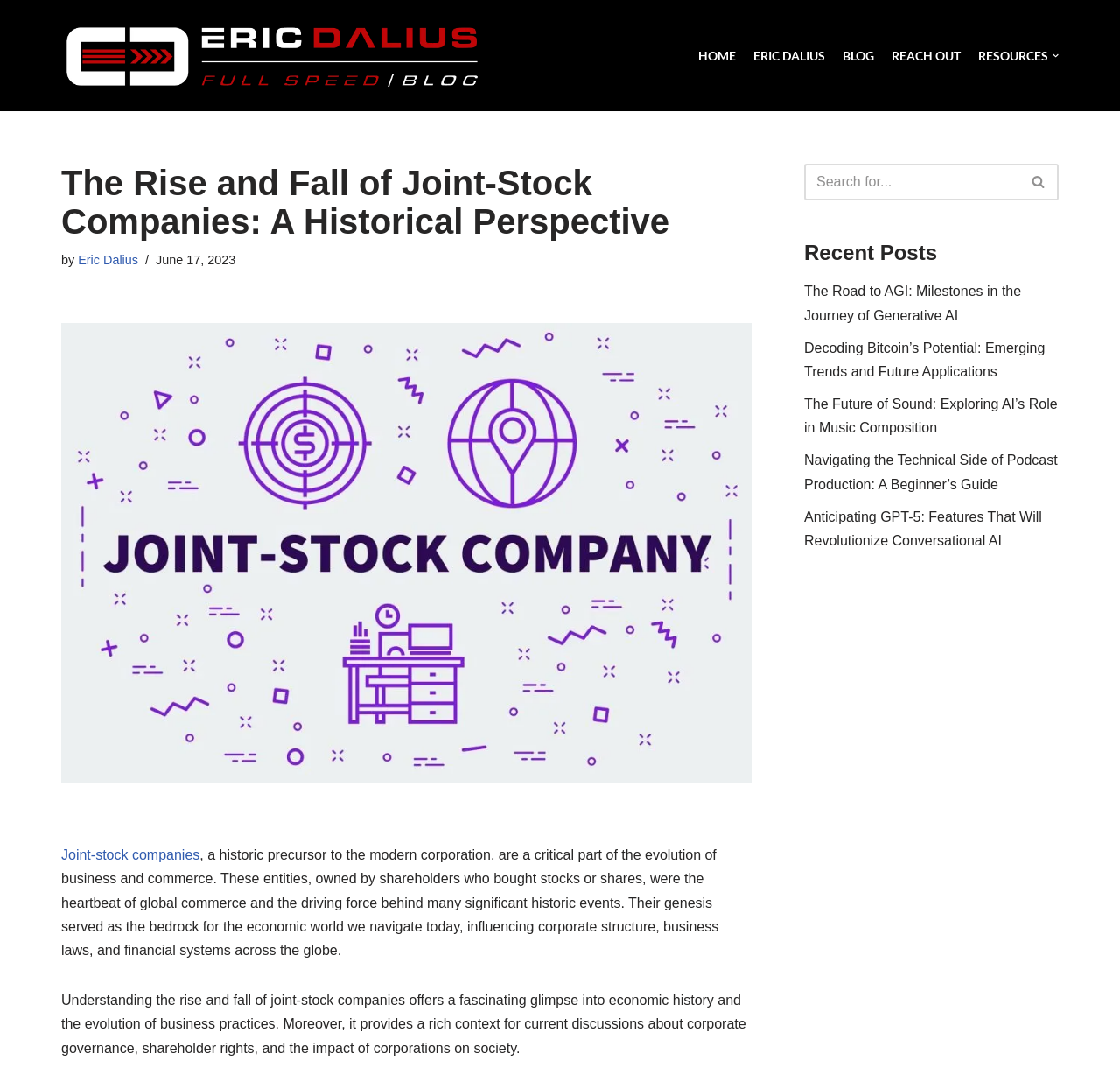Please specify the bounding box coordinates for the clickable region that will help you carry out the instruction: "Search for a topic".

[0.718, 0.153, 0.91, 0.187]